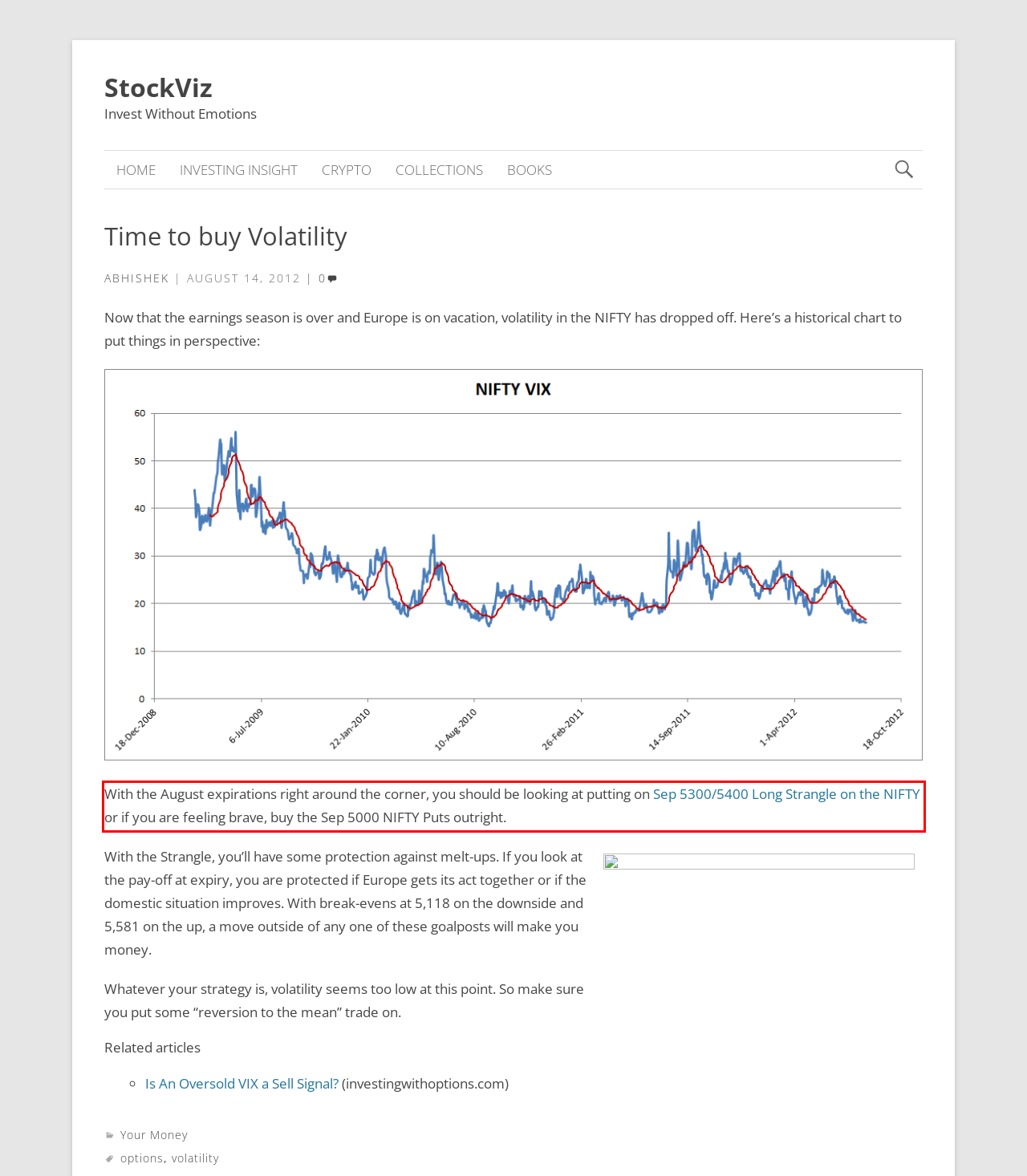Please look at the webpage screenshot and extract the text enclosed by the red bounding box.

With the August expirations right around the corner, you should be looking at putting on Sep 5300/5400 Long Strangle on the NIFTY or if you are feeling brave, buy the Sep 5000 NIFTY Puts outright.